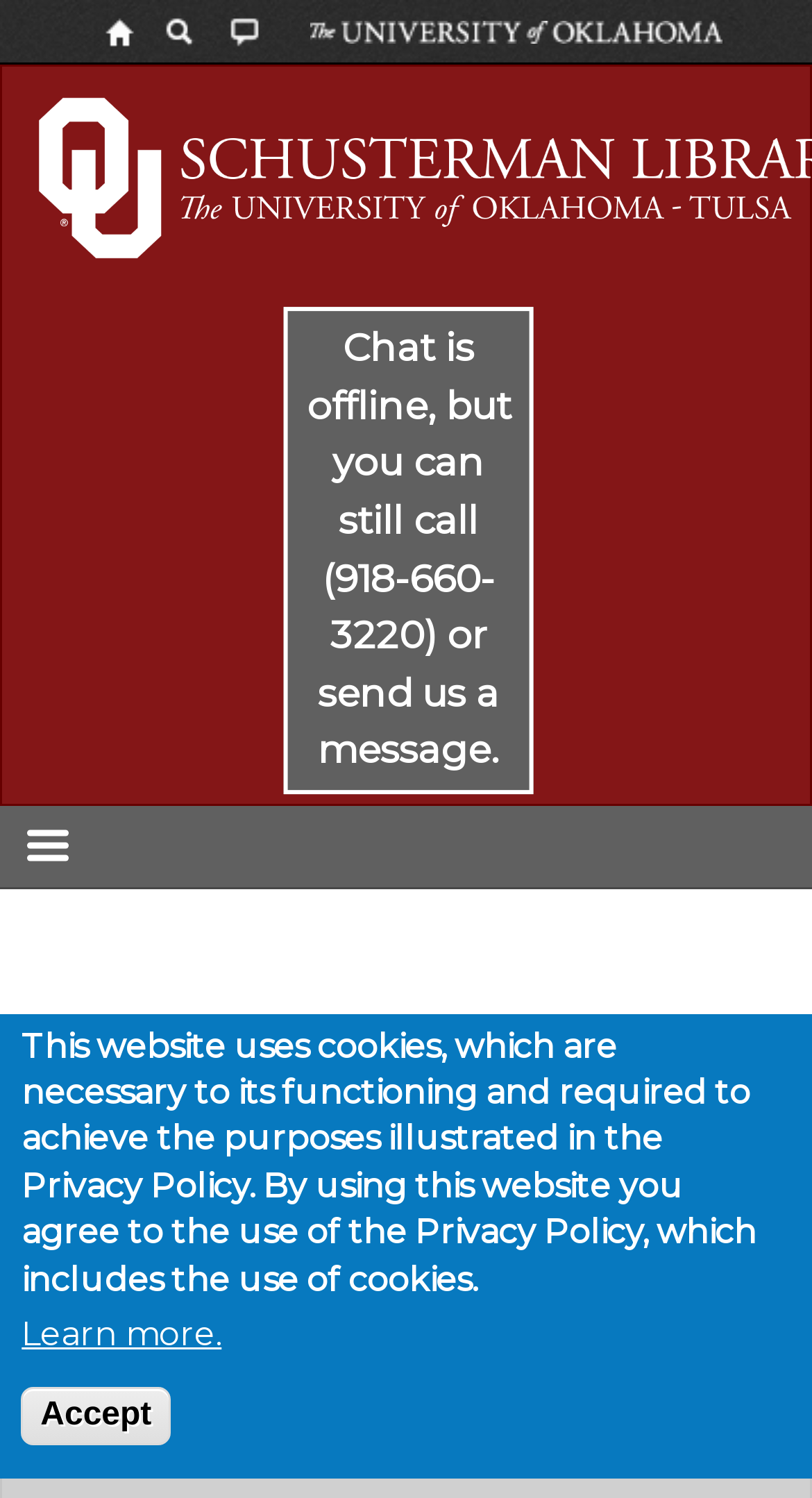Produce a meticulous description of the webpage.

The webpage is about the OU-Tulsa 3MT Competition at the Schusterman Library. At the top left corner, there is a "Skip to main content" link. Next to it, there are three empty links. Below these links, there is a "Home" link at the top center of the page. 

On the top right side, there is a message indicating that the chat is offline, but users can call or send a message. Below this message, there is a horizontal tab list with three tabs: "OU", "OUHSC", and "Website". The "OU" tab is currently selected. 

Below the tab list, there is a search panel with a text box and a "Search" button. The search panel is accompanied by a brief instruction on how to use it. 

At the bottom of the page, there is a notice about the website's use of cookies, along with two buttons: "Learn more" and "Accept".